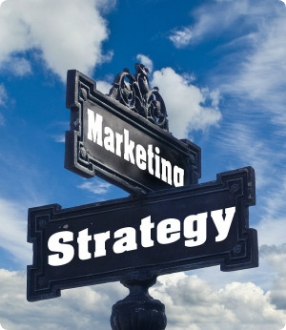What is the color of the sky in the background?
Use the image to give a comprehensive and detailed response to the question.

The question inquires about the color of the sky in the background of the image. The caption describes the sky as 'blue' with 'soft white clouds', indicating that the dominant color of the sky is blue.